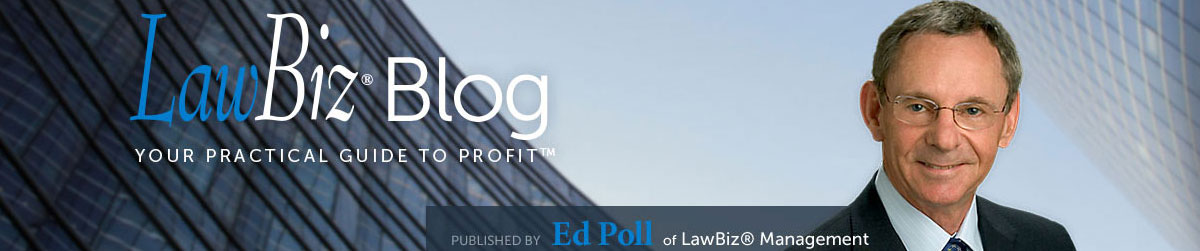Formulate a detailed description of the image content.

The image features the header of the "LawBiz Blog," which serves as a platform for insights on legal consultation, marketing, and coaching. Prominently displayed is the blog title, "LawBiz® Blog," accompanied by the slogan "YOUR PRACTICAL GUIDE TO PROFIT™." The design incorporates a professional backdrop of sleek, modern buildings, emphasizing a connection to the legal and business world. At the bottom, it notes the blog is published by Ed Poll of LawBiz® Management, highlighting his expertise in guiding legal professionals towards enhanced profitability and successful practices.